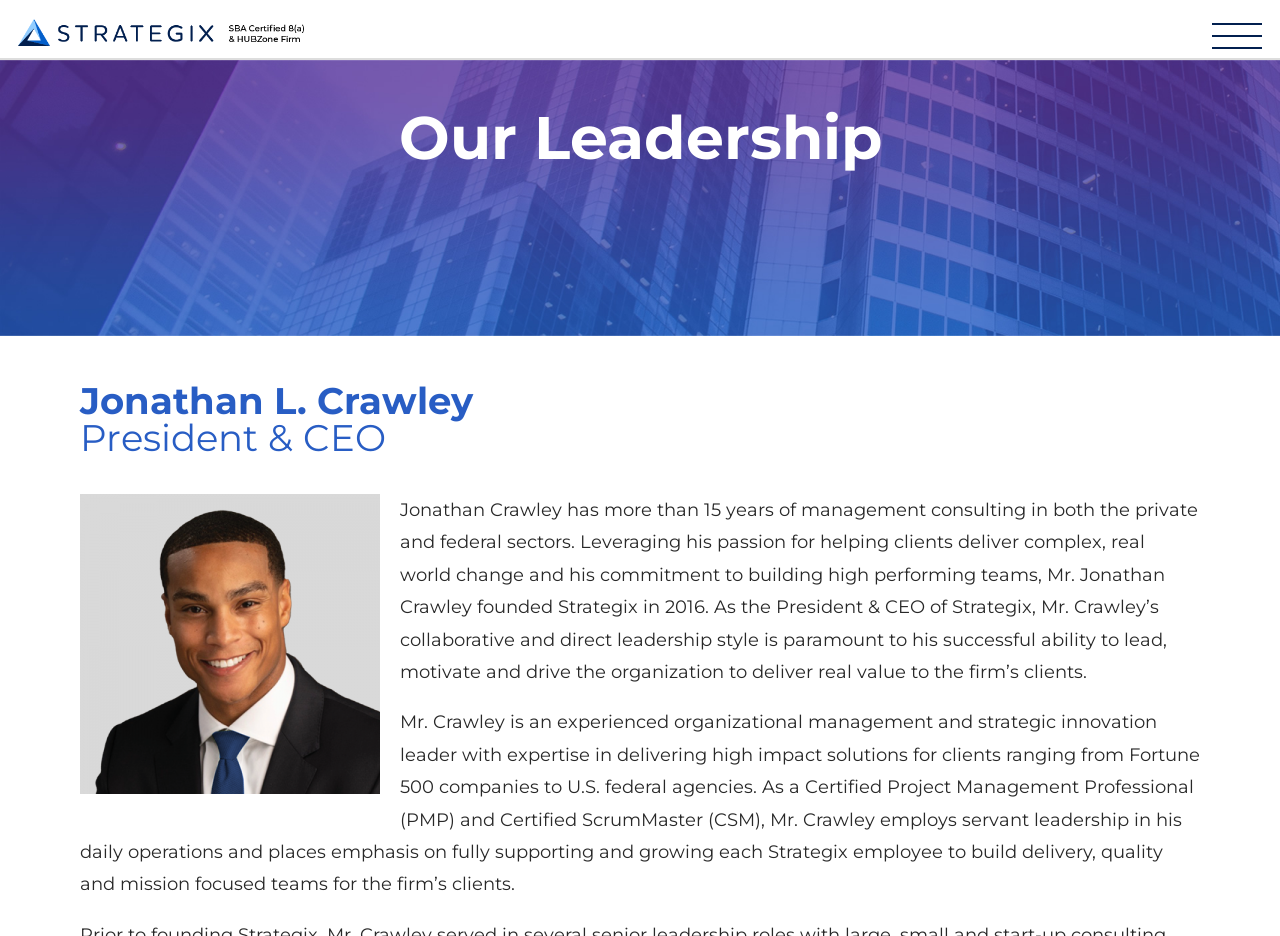Answer the question with a brief word or phrase:
What are the main sections on the webpage?

Capabilities, Experience, Careers, About Us